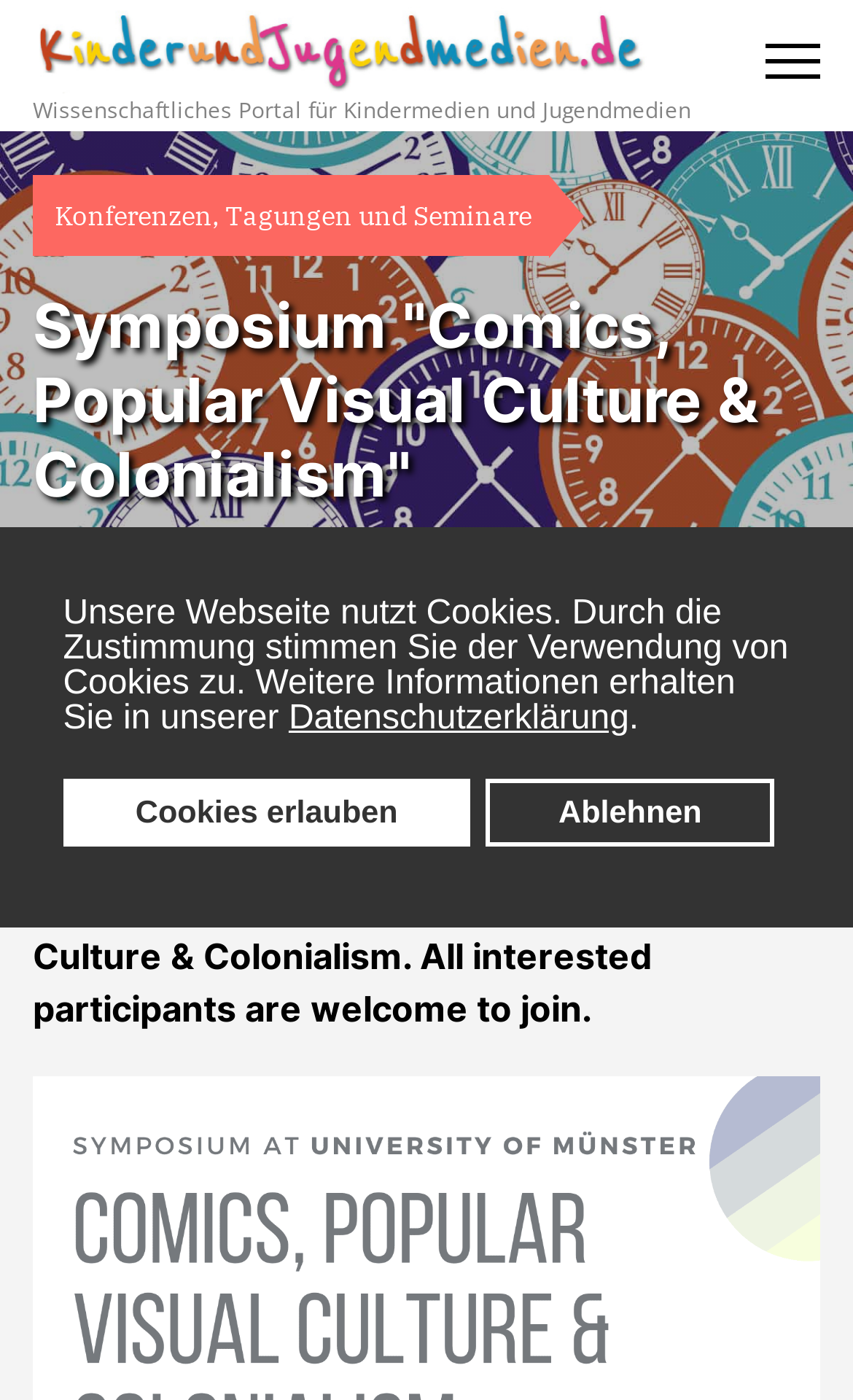Please answer the following question using a single word or phrase: How many social media sharing buttons are there?

3